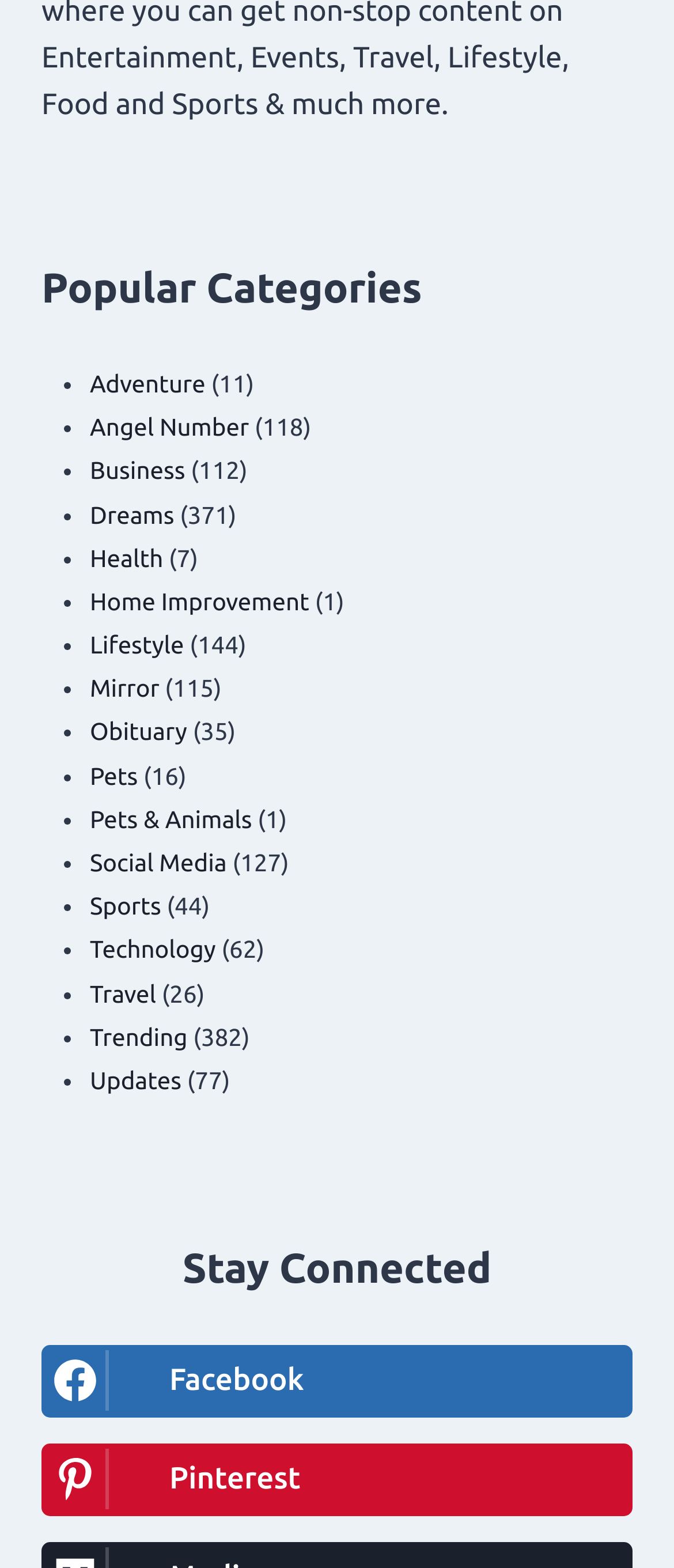Determine the bounding box for the UI element that matches this description: "Angel Number".

[0.133, 0.264, 0.369, 0.281]